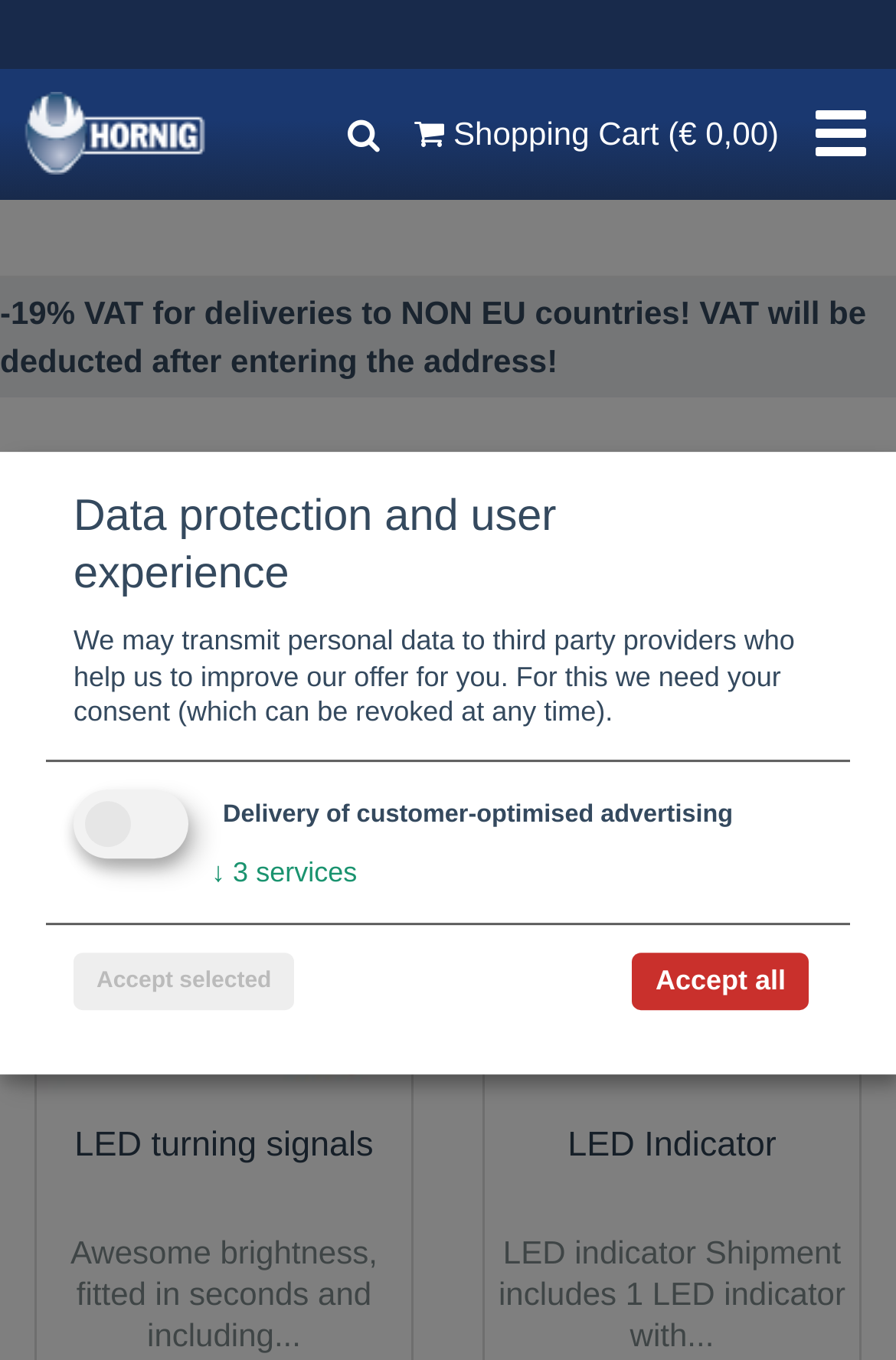Can you determine the main header of this webpage?

Data protection and user experience